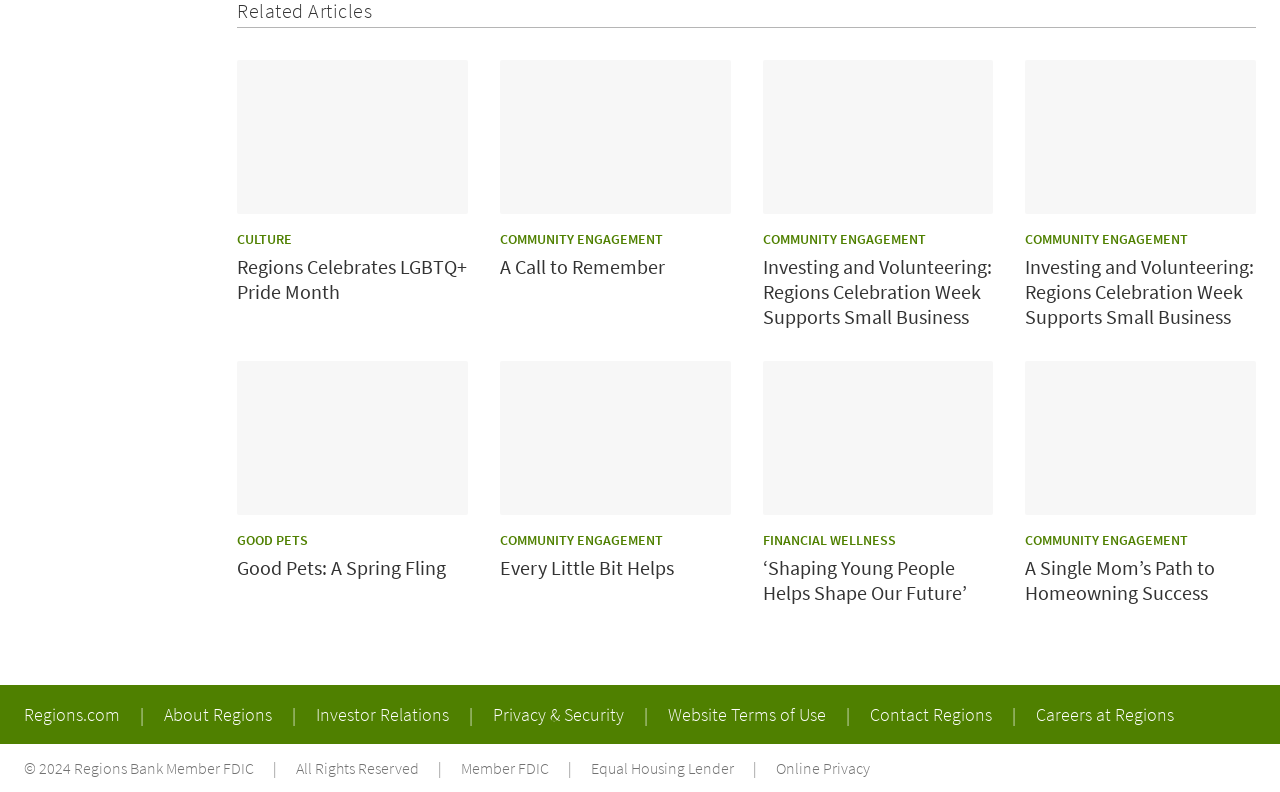Determine the bounding box coordinates of the target area to click to execute the following instruction: "Read the 'A Call to Remember' heading."

[0.391, 0.321, 0.571, 0.352]